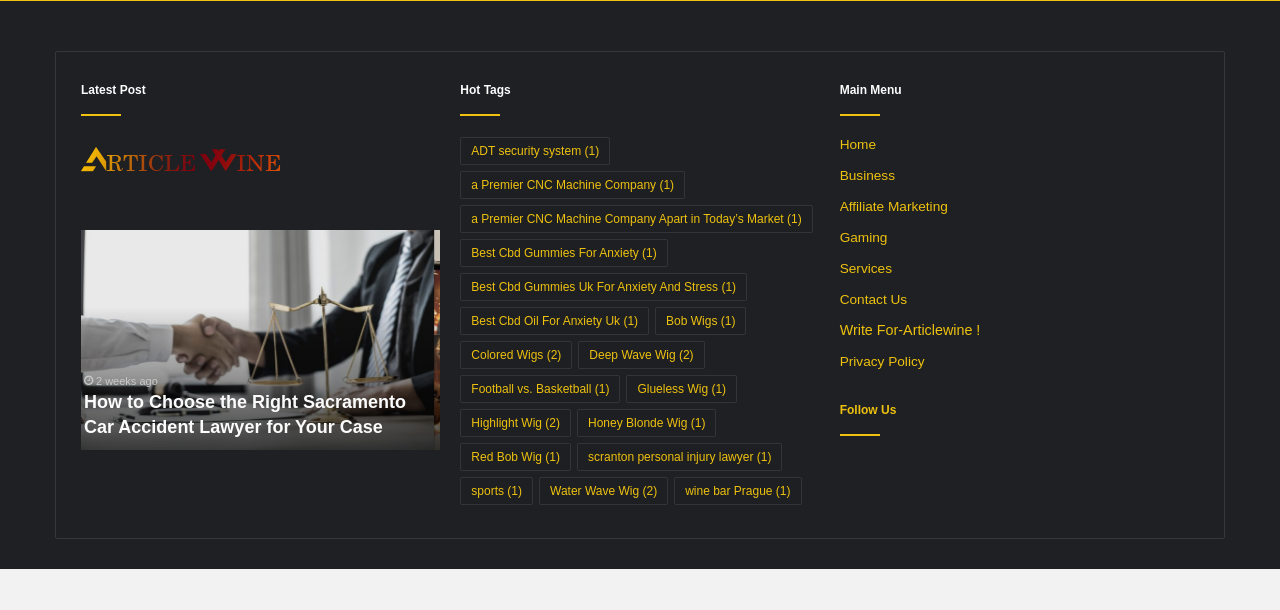Provide the bounding box coordinates for the area that should be clicked to complete the instruction: "Read the 'wine bar Prague' article".

[0.527, 0.782, 0.626, 0.828]